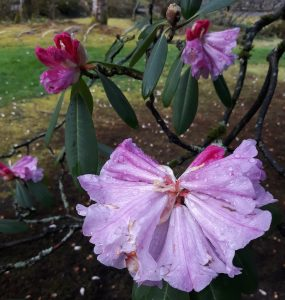What is surrounding the flowers?
Look at the image and answer the question using a single word or phrase.

lush green leaves